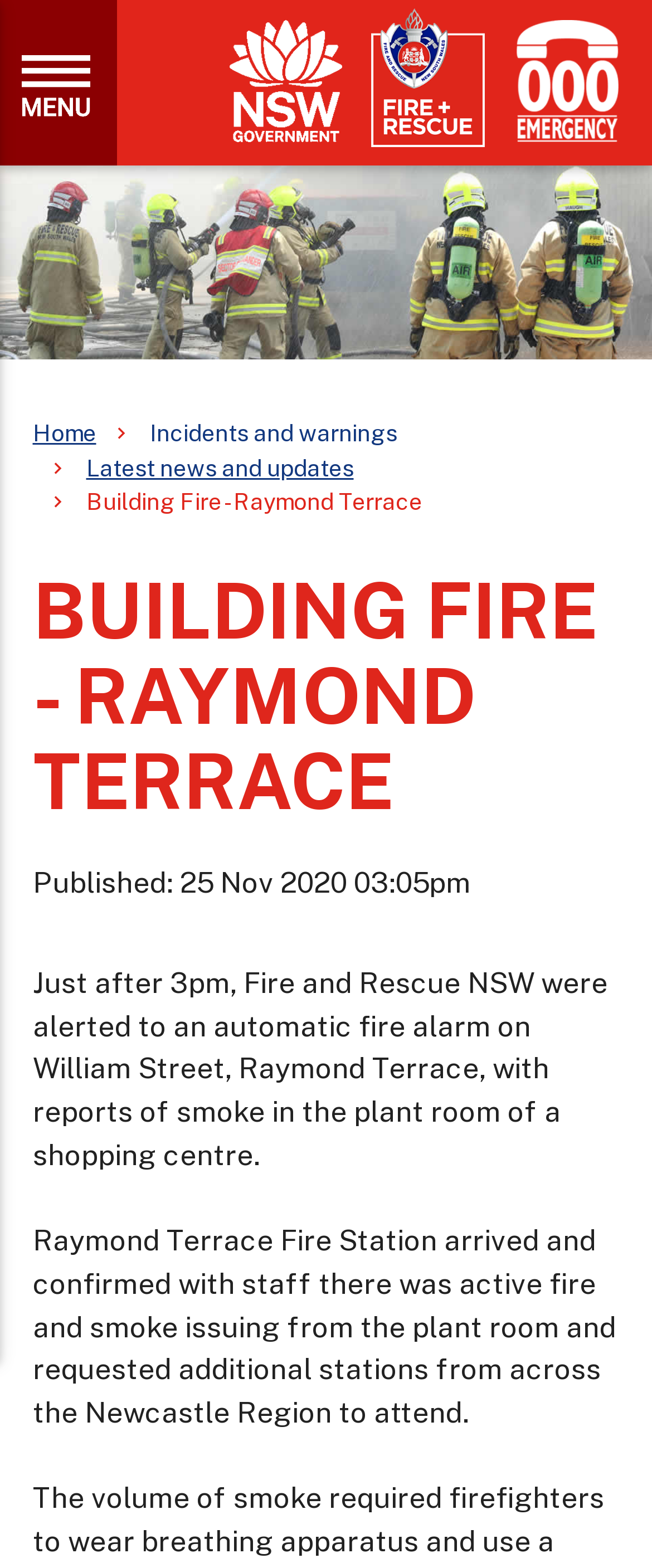Ascertain the bounding box coordinates for the UI element detailed here: "alt="Expand navigation"". The coordinates should be provided as [left, top, right, bottom] with each value being a float between 0 and 1.

[0.0, 0.0, 0.179, 0.106]